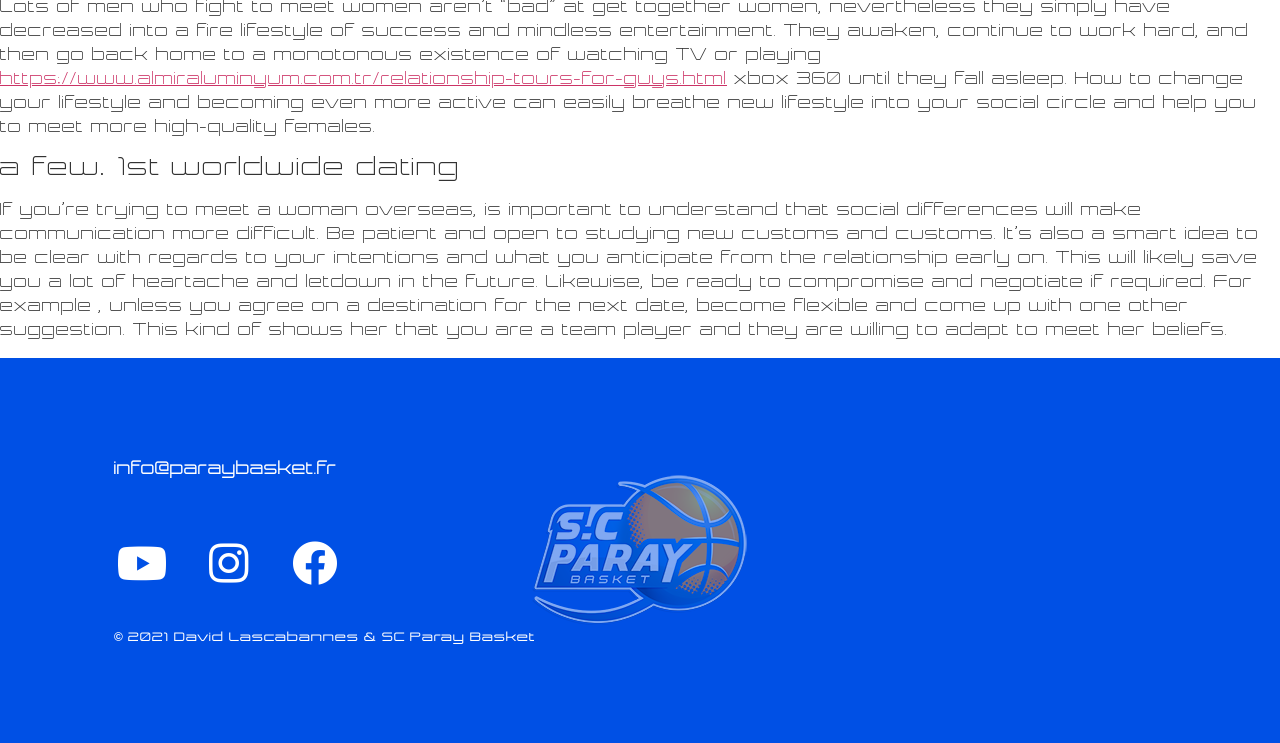What is the tone of the webpage's content?
Look at the screenshot and provide an in-depth answer.

The tone of the webpage's content is advisory, as it provides guidance and advice on how to improve one's lifestyle and dating experiences. The language used is informative and helpful, rather than promotional or sales-oriented.